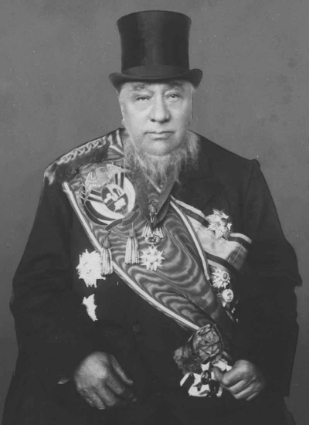What is Kruger's position in the South African Republic?
Based on the image, answer the question with a single word or brief phrase.

President